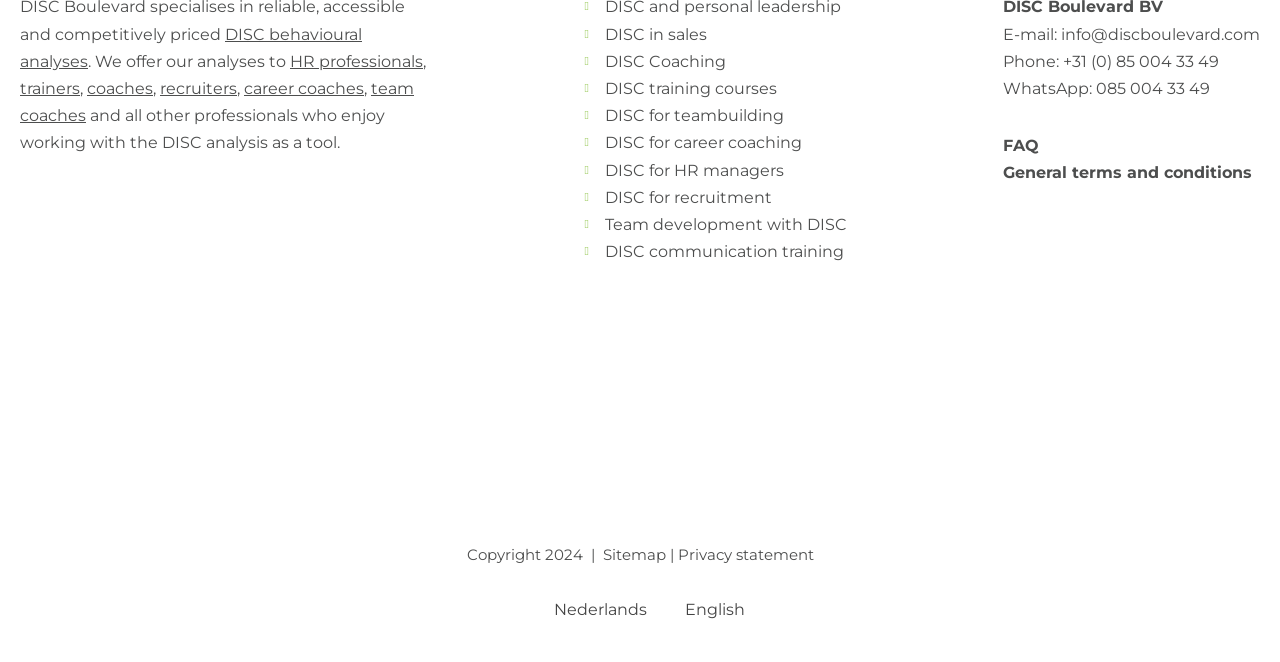Pinpoint the bounding box coordinates for the area that should be clicked to perform the following instruction: "Click on DISC behavioural analyses".

[0.016, 0.037, 0.283, 0.107]